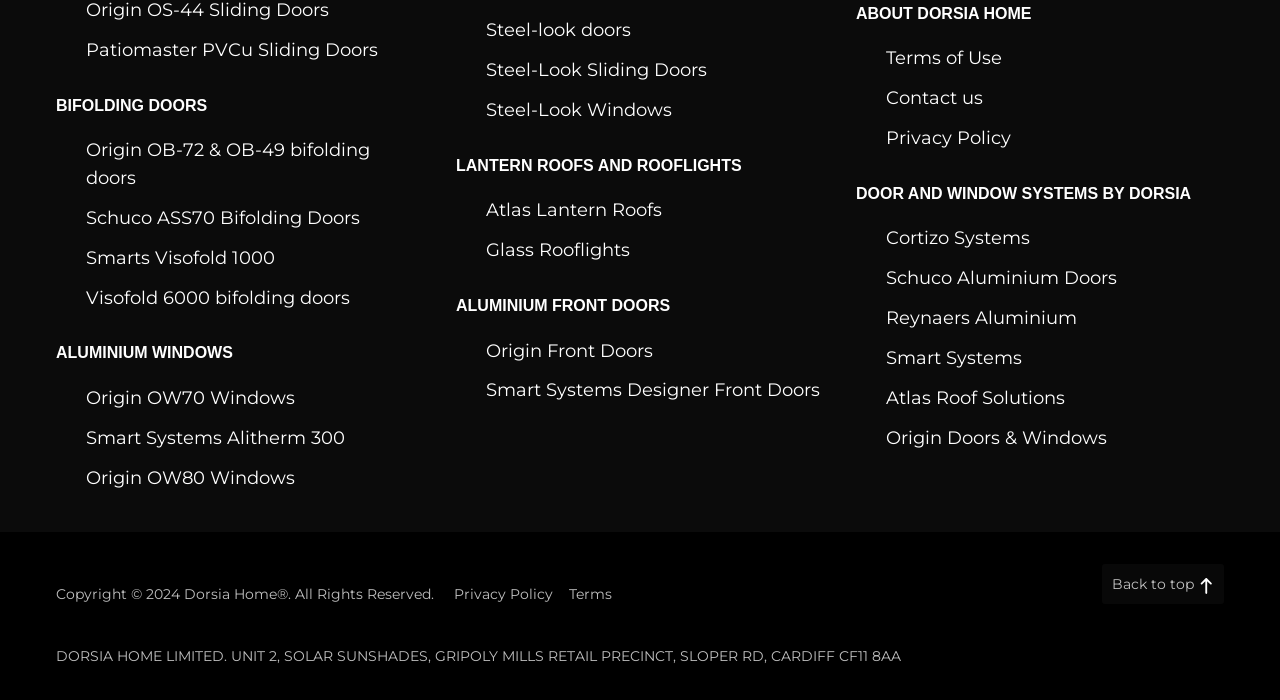Can you find the bounding box coordinates for the element that needs to be clicked to execute this instruction: "Click on BIFOLDING DOORS"? The coordinates should be given as four float numbers between 0 and 1, i.e., [left, top, right, bottom].

[0.044, 0.138, 0.162, 0.162]